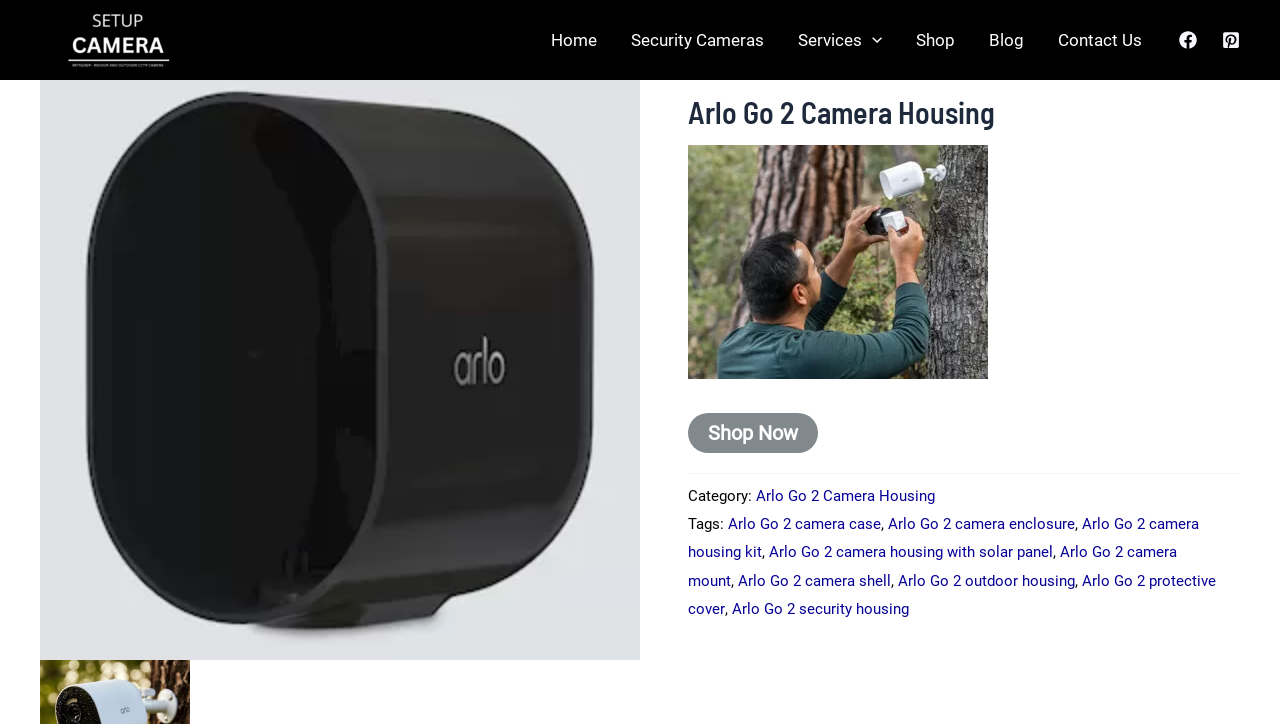Provide a brief response to the question below using one word or phrase:
What is the name of the camera model?

Arlo Go 2